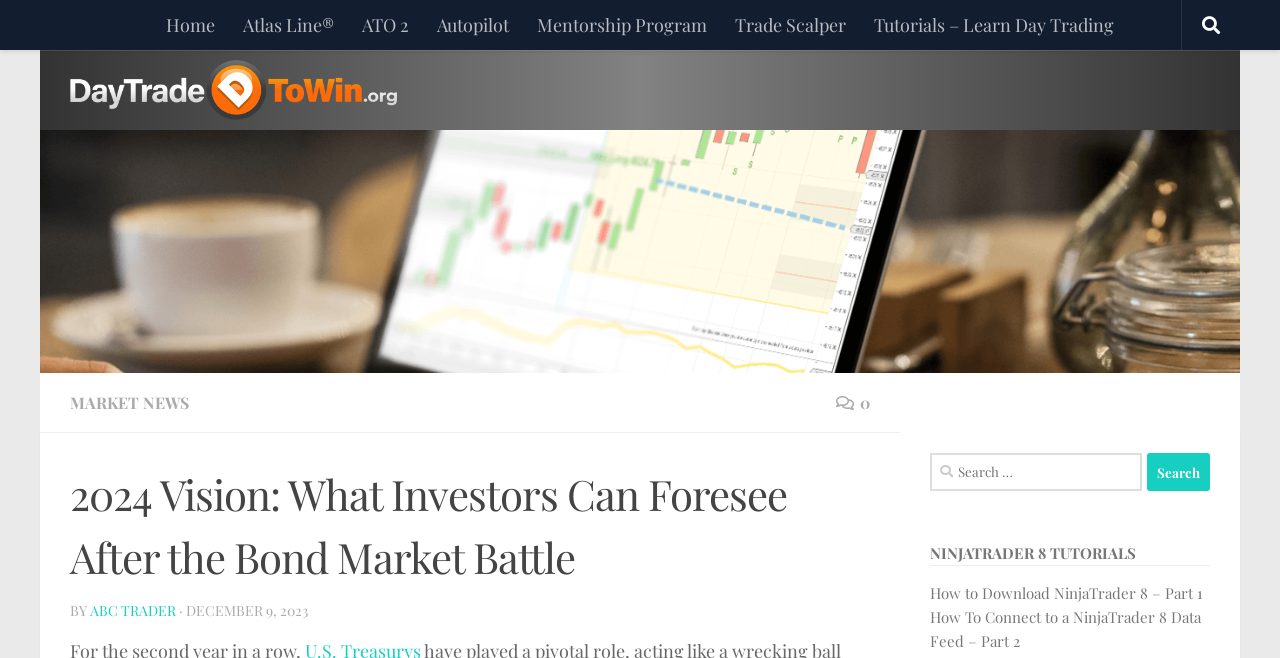Provide the bounding box coordinates of the HTML element described as: "Skip to content". The bounding box coordinates should be four float numbers between 0 and 1, i.e., [left, top, right, bottom].

[0.003, 0.006, 0.127, 0.082]